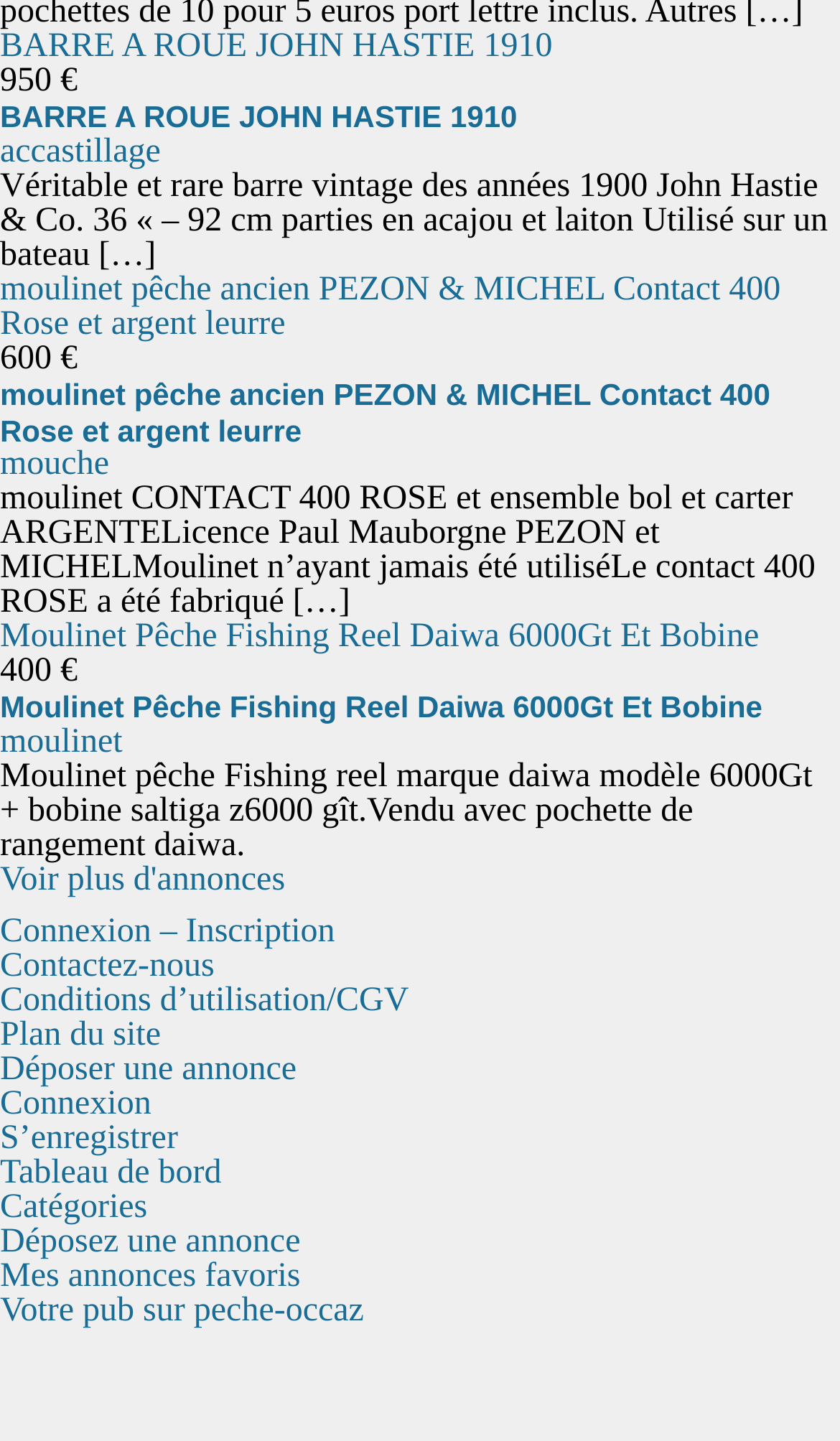Please find the bounding box coordinates for the clickable element needed to perform this instruction: "Post a new announcement".

[0.0, 0.73, 0.353, 0.755]